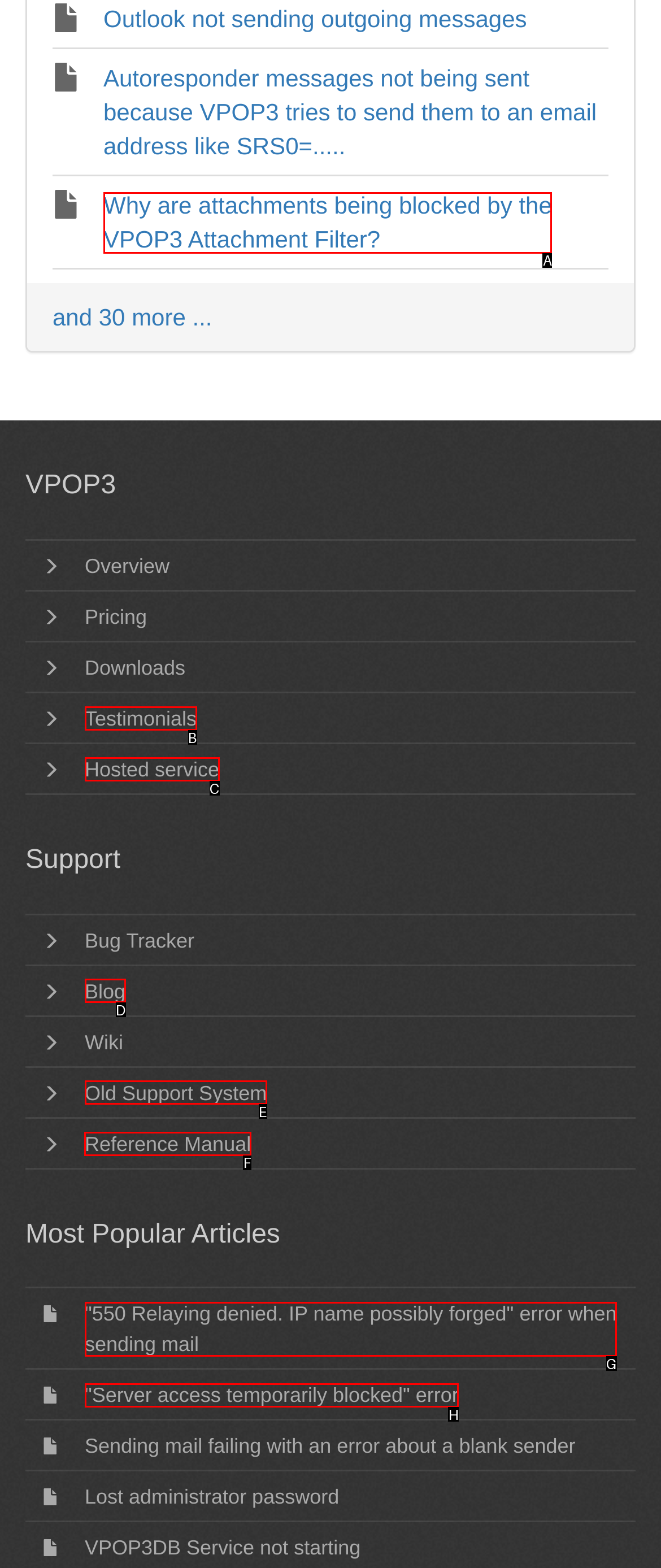Which option should be clicked to execute the task: Read the reference manual?
Reply with the letter of the chosen option.

F